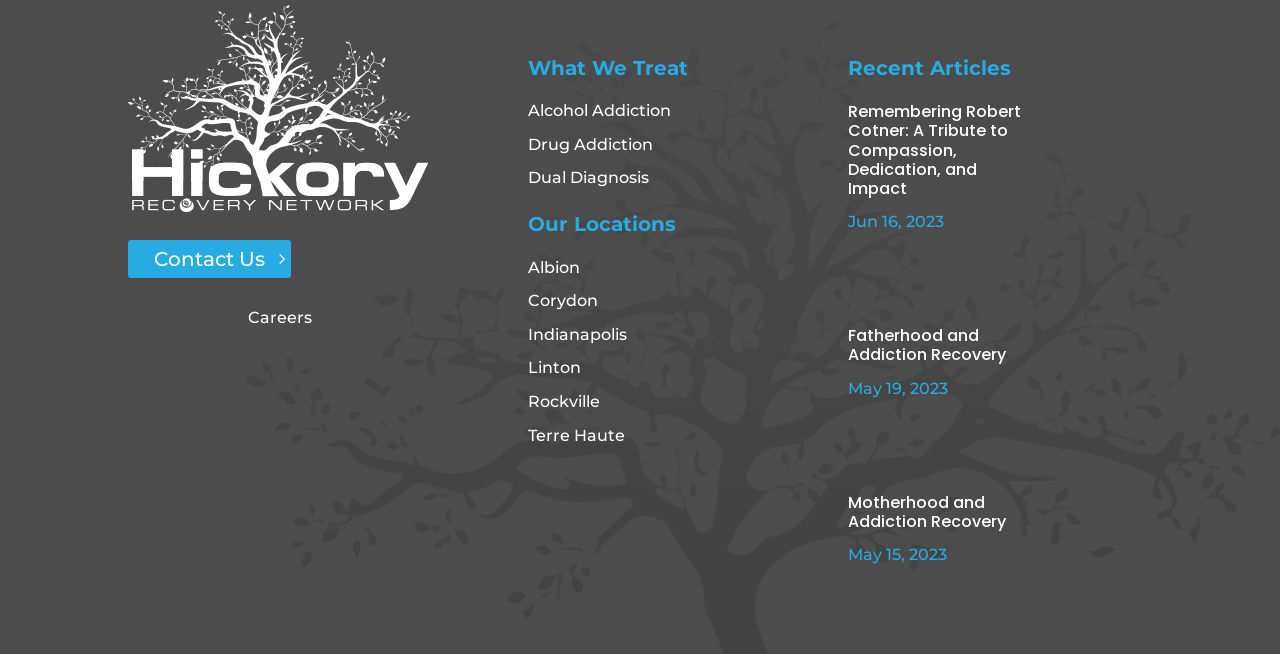What is the date of the second article?
Using the image provided, answer with just one word or phrase.

May 19, 2023